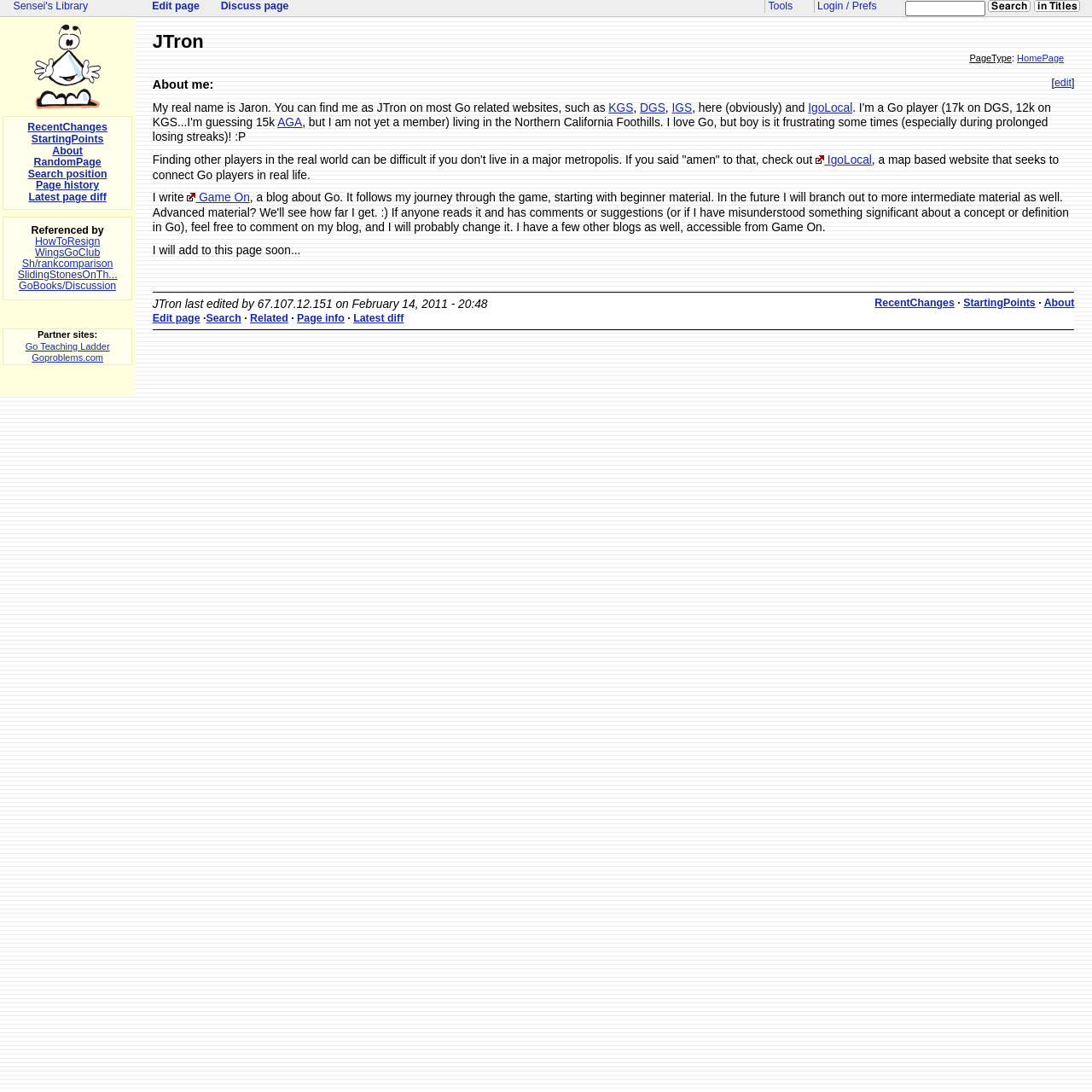What is the name of the game that JTron loves?
Please answer the question as detailed as possible based on the image.

According to the webpage, JTron loves the game of Go, which is also known as Baduk or Weiqi. This is mentioned in the 'About me:' section.